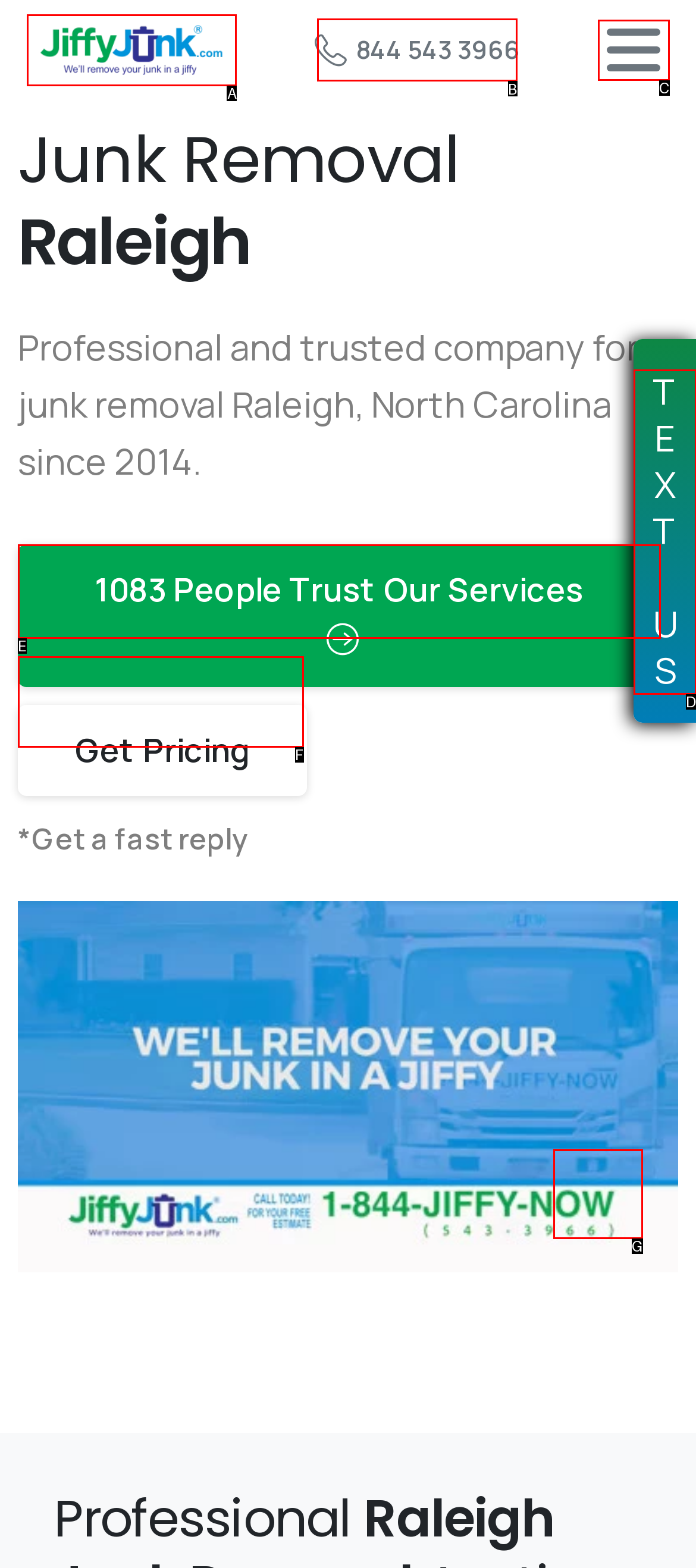Using the description: alt="Jiffy Junk"
Identify the letter of the corresponding UI element from the choices available.

A